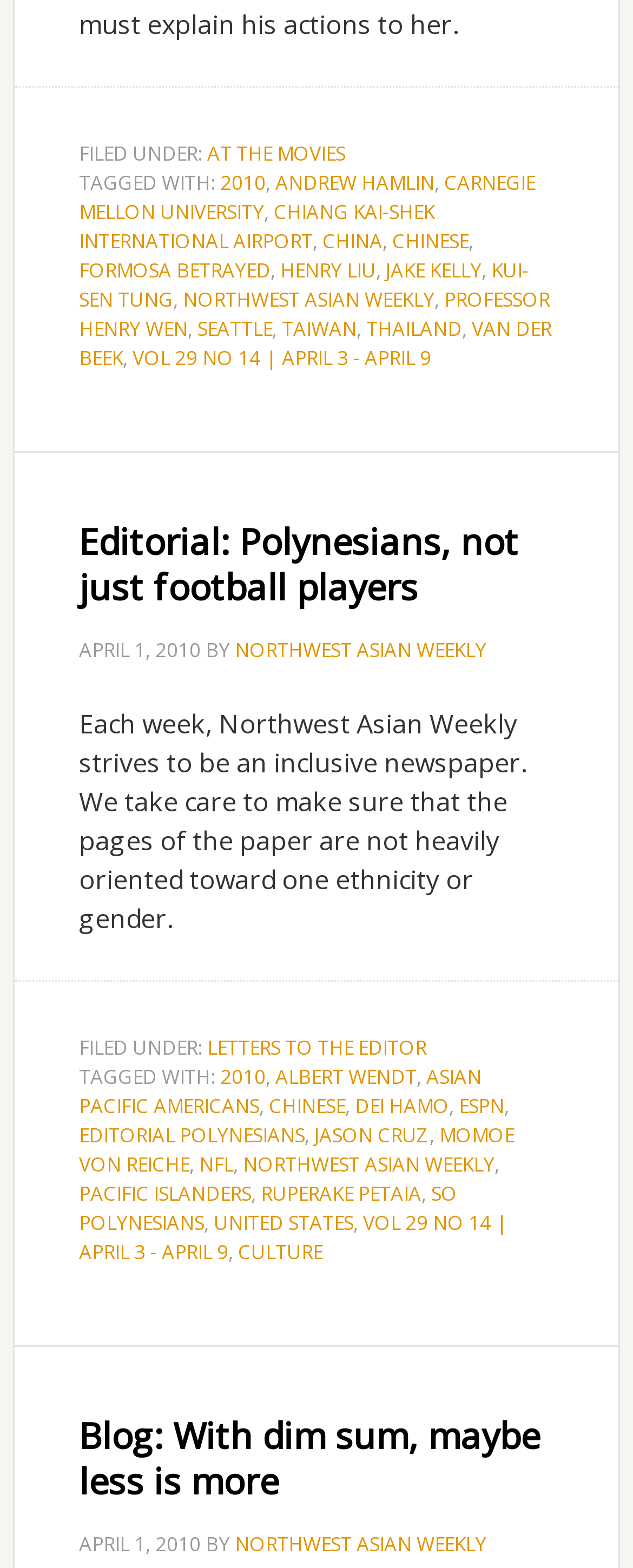Identify the bounding box coordinates for the element you need to click to achieve the following task: "View the blog 'Blog: With dim sum, maybe less is more'". The coordinates must be four float values ranging from 0 to 1, formatted as [left, top, right, bottom].

[0.125, 0.9, 0.875, 0.959]